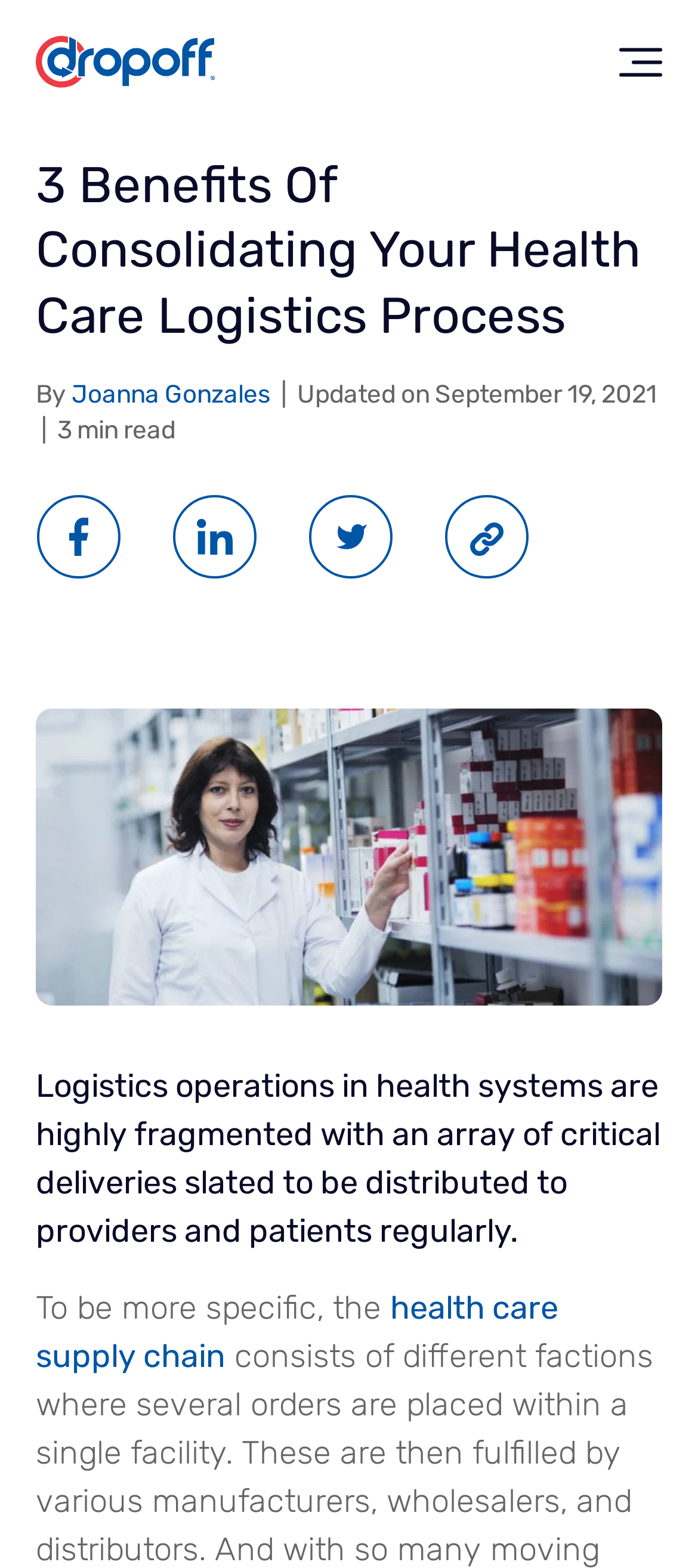When was the article updated?
Based on the image, respond with a single word or phrase.

September 19, 2021